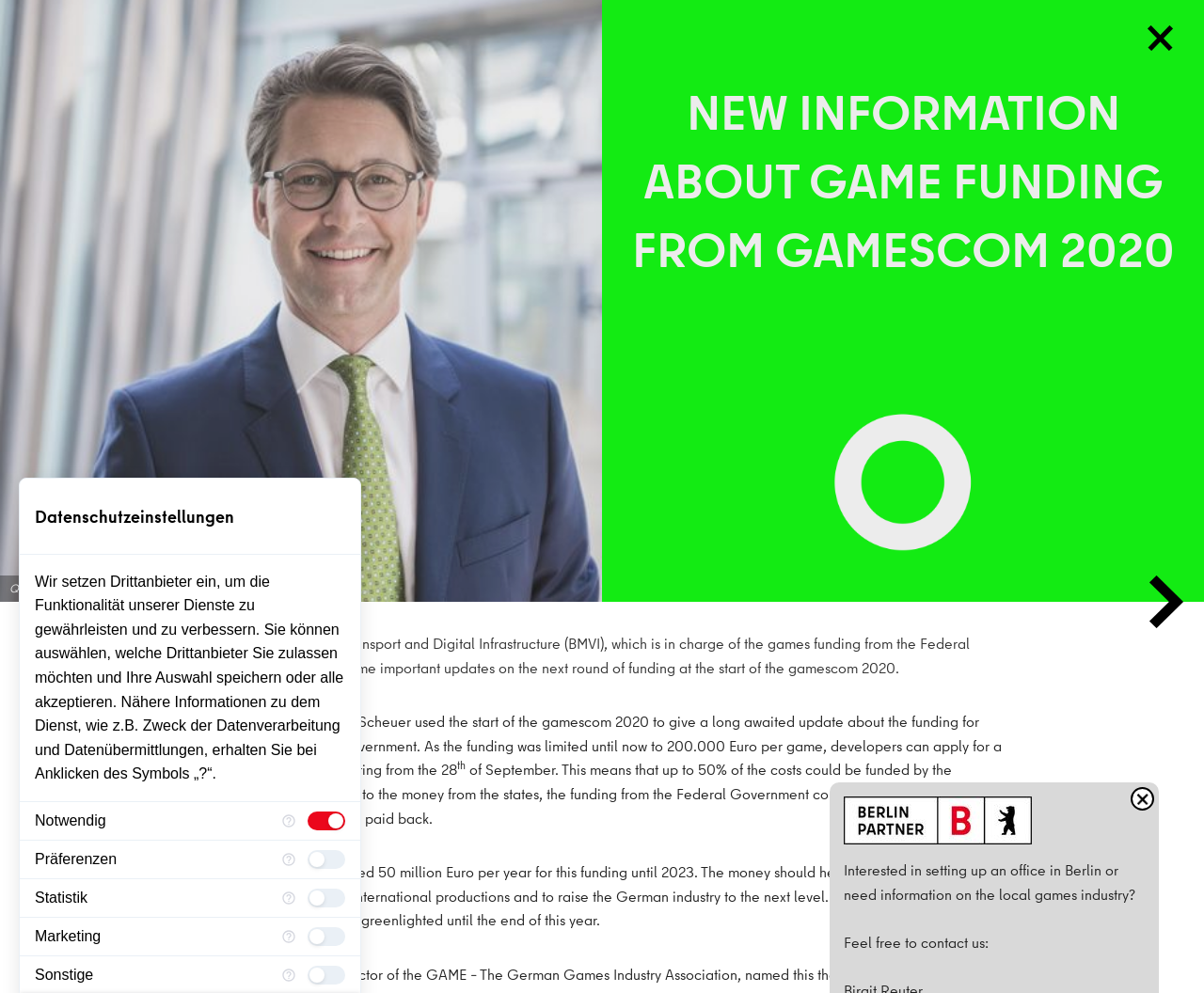What is the purpose of the funding from the Federal Government?
We need a detailed and meticulous answer to the question.

The purpose of the funding from the Federal Government is to help the whole gaming industry to compete with international productions and to raise the German industry to the next level, as stated in the sentence 'The money should help the whole gaming industry to compete with international productions and to raise the German industry to the next level.'